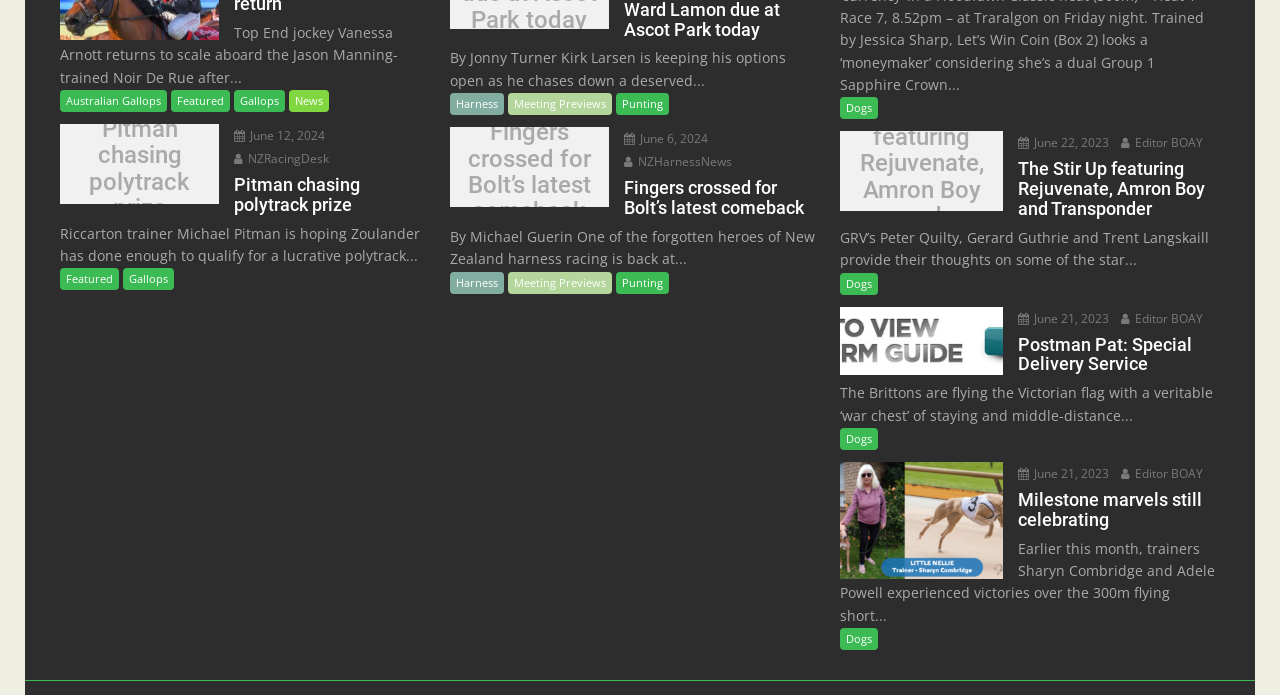Determine the bounding box coordinates for the area that should be clicked to carry out the following instruction: "Click on Australian Gallops".

[0.047, 0.129, 0.13, 0.161]